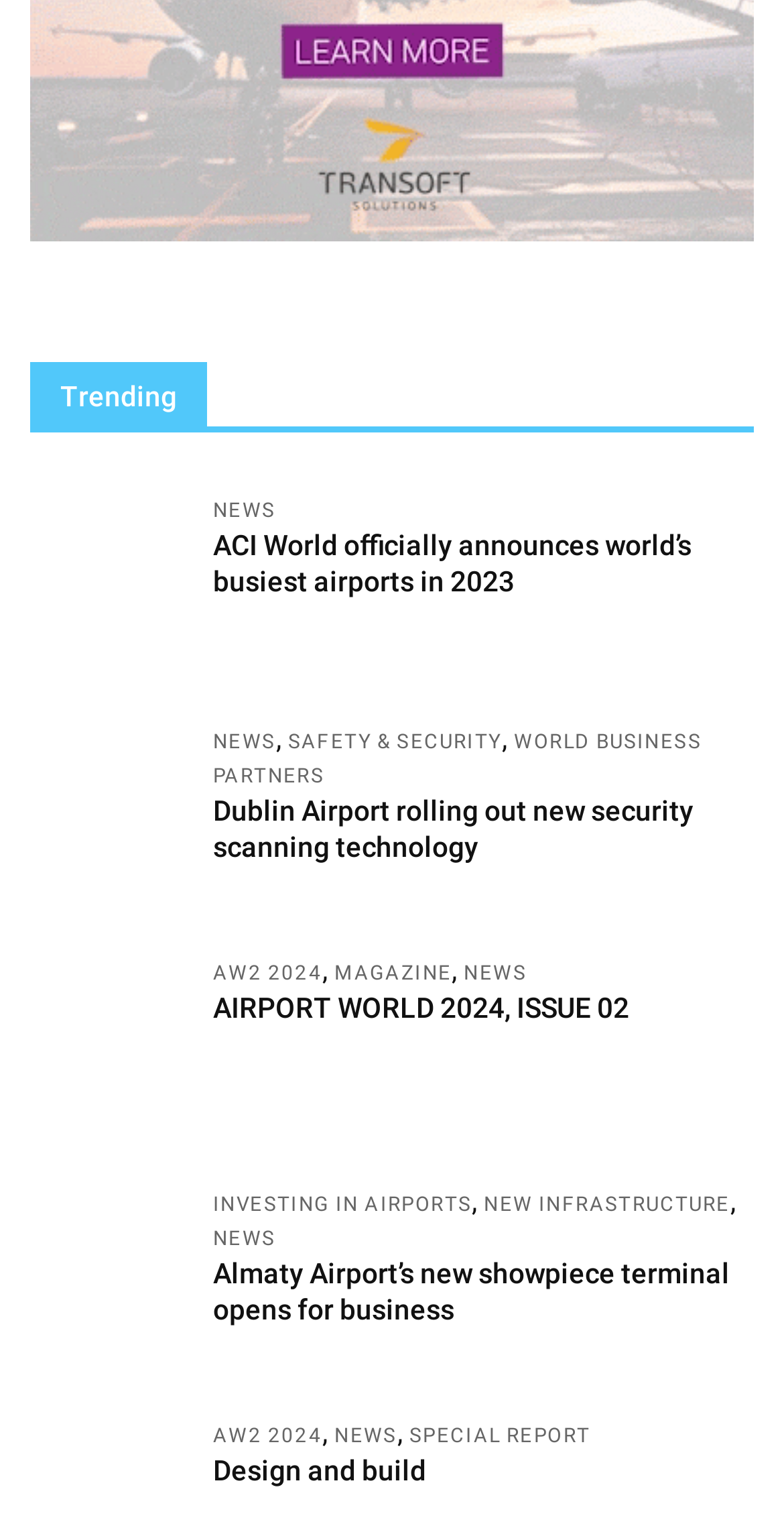Please give a succinct answer to the question in one word or phrase:
What is the title of the first news article?

ACI World officially announces world’s busiest airports in 2023